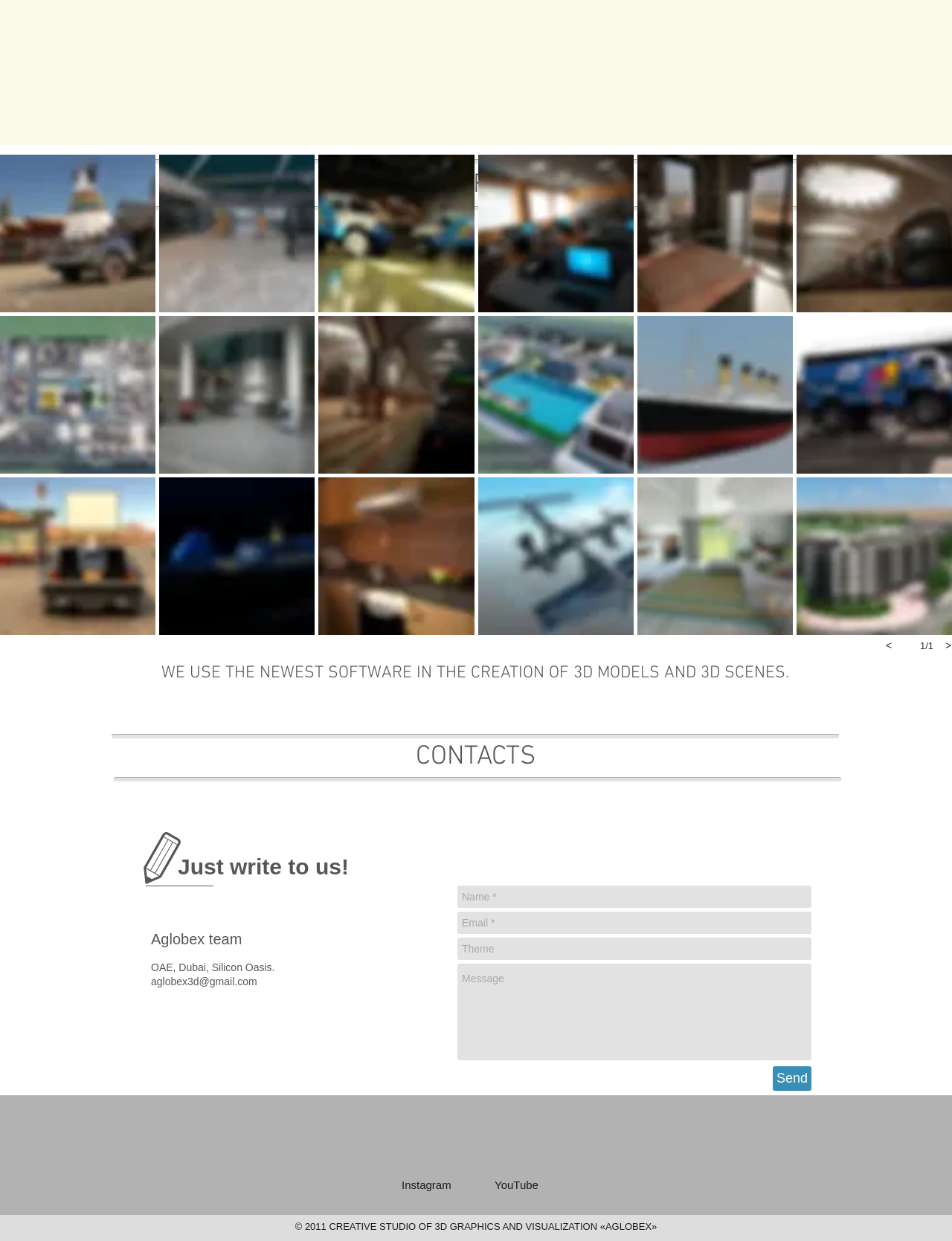What is the email address to contact the Aglobex team?
Refer to the image and offer an in-depth and detailed answer to the question.

The answer can be found in the region 'CONTACTS' where it lists the contact information, including the email address 'aglobex3d@gmail.com'.